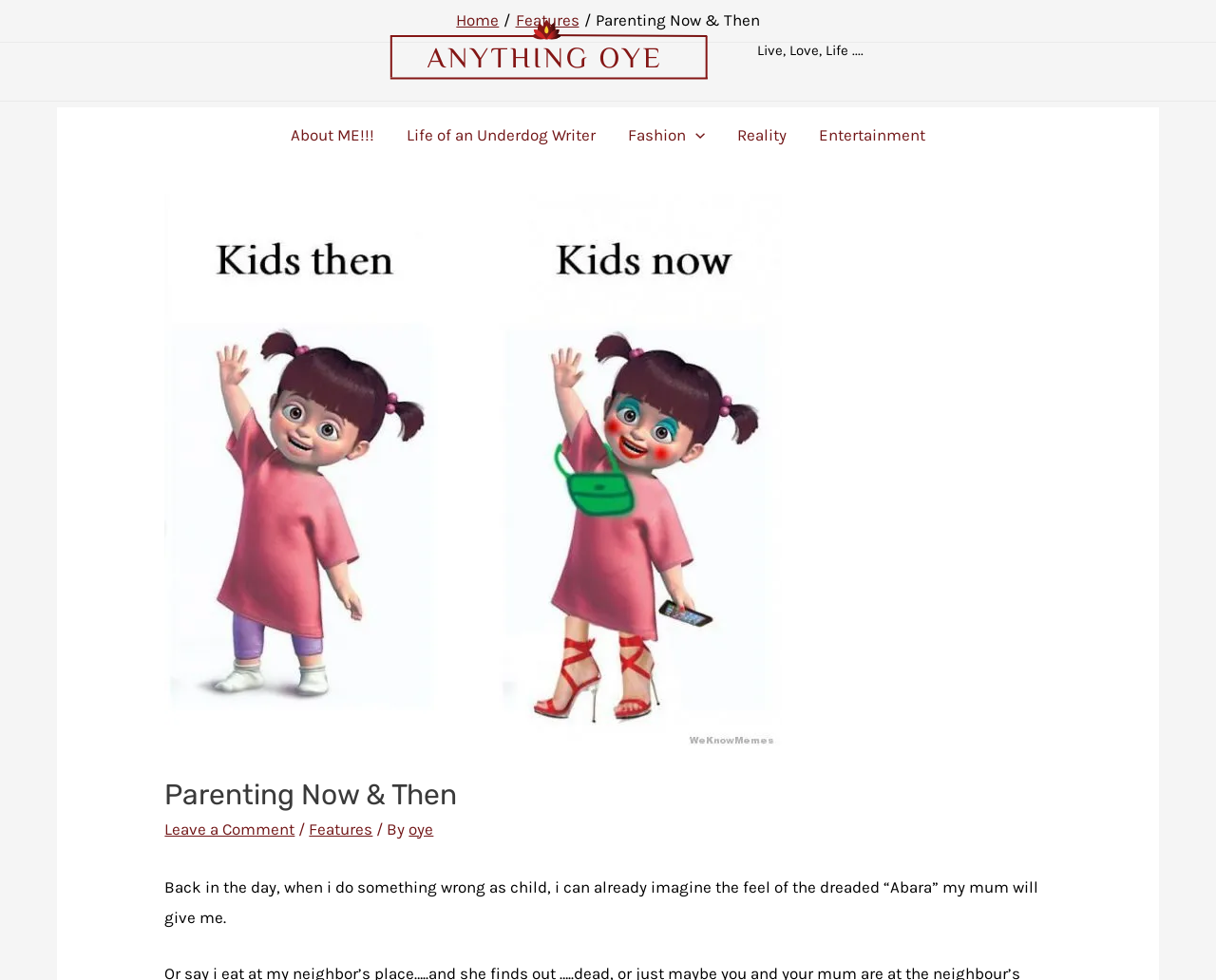Can you give a detailed response to the following question using the information from the image? How many navigation links are in the 'Site Navigation' section?

I counted the number of links in the 'Site Navigation' section, which are 'About ME!!!', 'Life of an Underdog Writer', 'Fashion', 'Reality', and 'Entertainment'. There are 5 links in total.